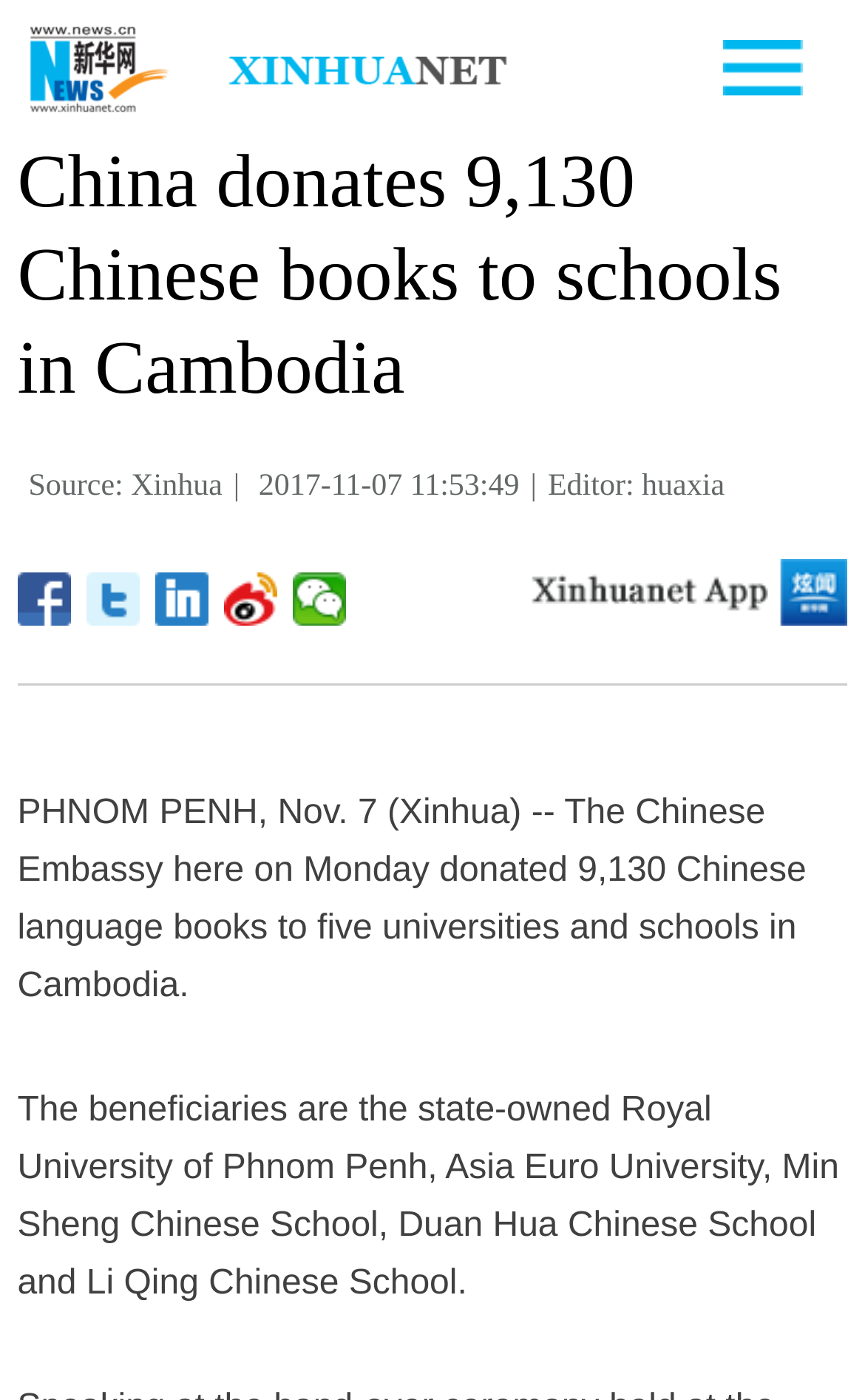Respond with a single word or short phrase to the following question: 
What is the date of the donation?

Nov. 7, 2017